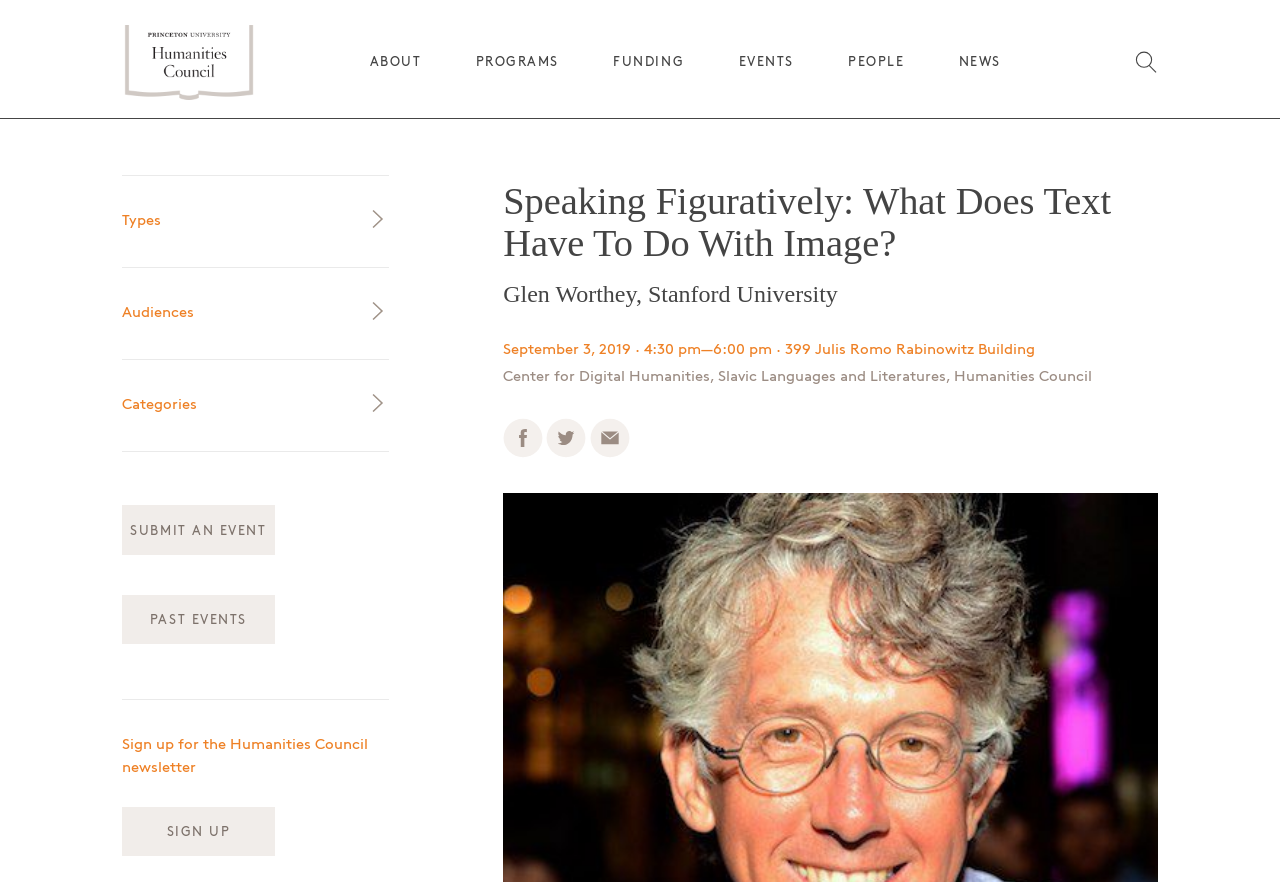Summarize the webpage with intricate details.

This webpage is about the Princeton University Humanities Council, with a focus on the relationship between "image" and "text". The top-left corner of the page features the Humanities Council logo, which is an image linked to the council's homepage. Below the logo, there are several links to different sections of the council's website, including "About", "Mission", "Priorities", and more.

To the right of these links, there is a section with links to various programs, including "Academic Programs", "Professorships and Fellowships", and "Public Lectures". Below this section, there are links to funding opportunities, events, and people involved with the council.

On the top-right corner of the page, there is a search bar with a magnifying glass icon. Below the search bar, there are three static text elements: "Types", "Audiences", and "Categories". These elements are likely filters or categories for the events and programs listed on the page.

In the main content area of the page, there is a heading that reads "Sign up for the Humanities Council newsletter" with a link to sign up below it. Below this, there is a section with information about an event titled "Speaking Figuratively: What Does Text Have To Do With Image?", including the speaker's name, date, time, and location. This section also includes links to share the event on Facebook, Twitter, or via email.

Overall, the page is well-organized and easy to navigate, with clear headings and concise text. There are several images on the page, including the Humanities Council logo, the search icon, and social media icons.